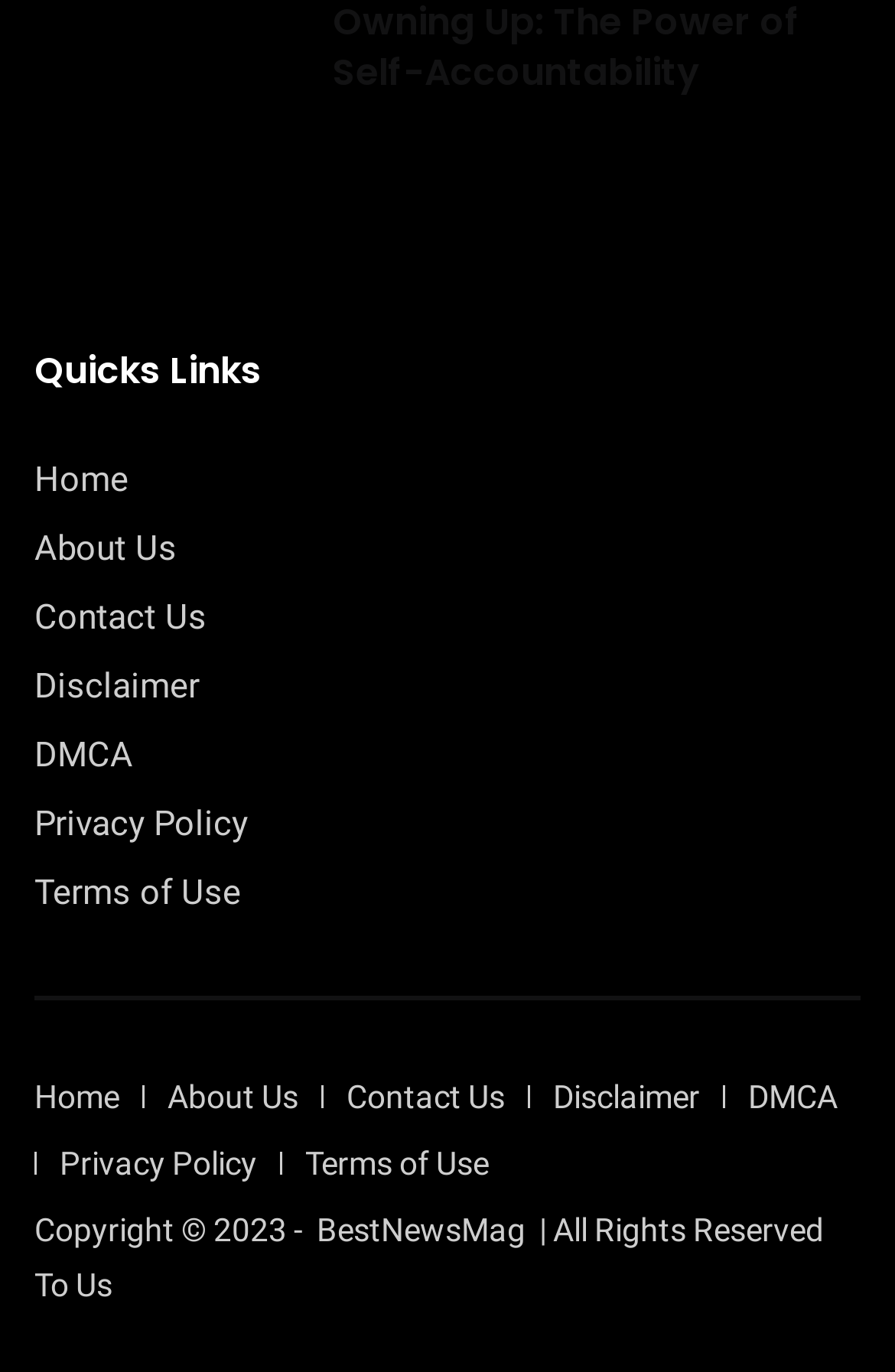Locate the bounding box coordinates of the clickable area needed to fulfill the instruction: "go to home page".

[0.038, 0.335, 0.144, 0.365]